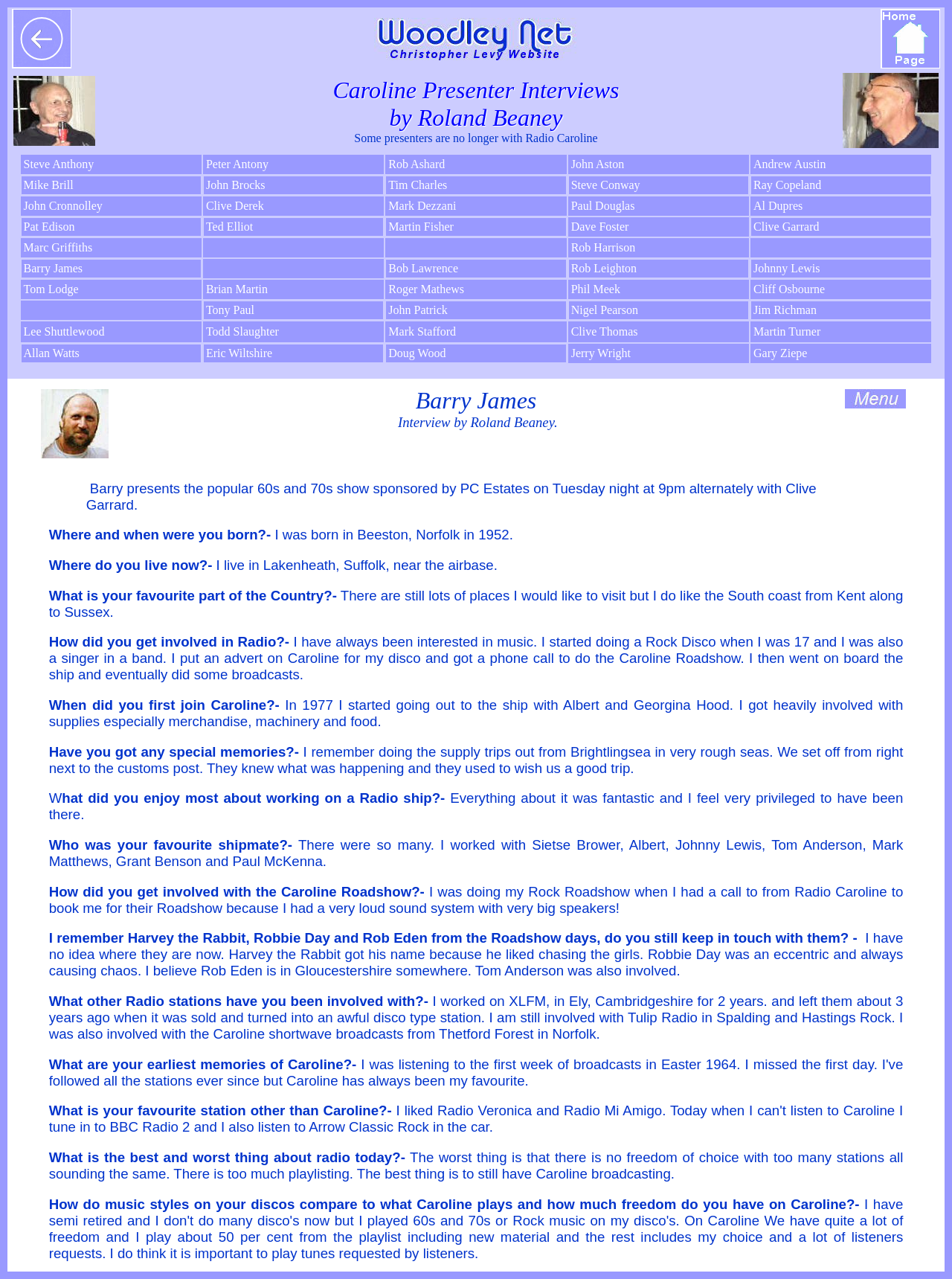Please specify the bounding box coordinates of the region to click in order to perform the following instruction: "Read the heading about Radio Caroline Presenter Interviews".

[0.209, 0.013, 0.791, 0.047]